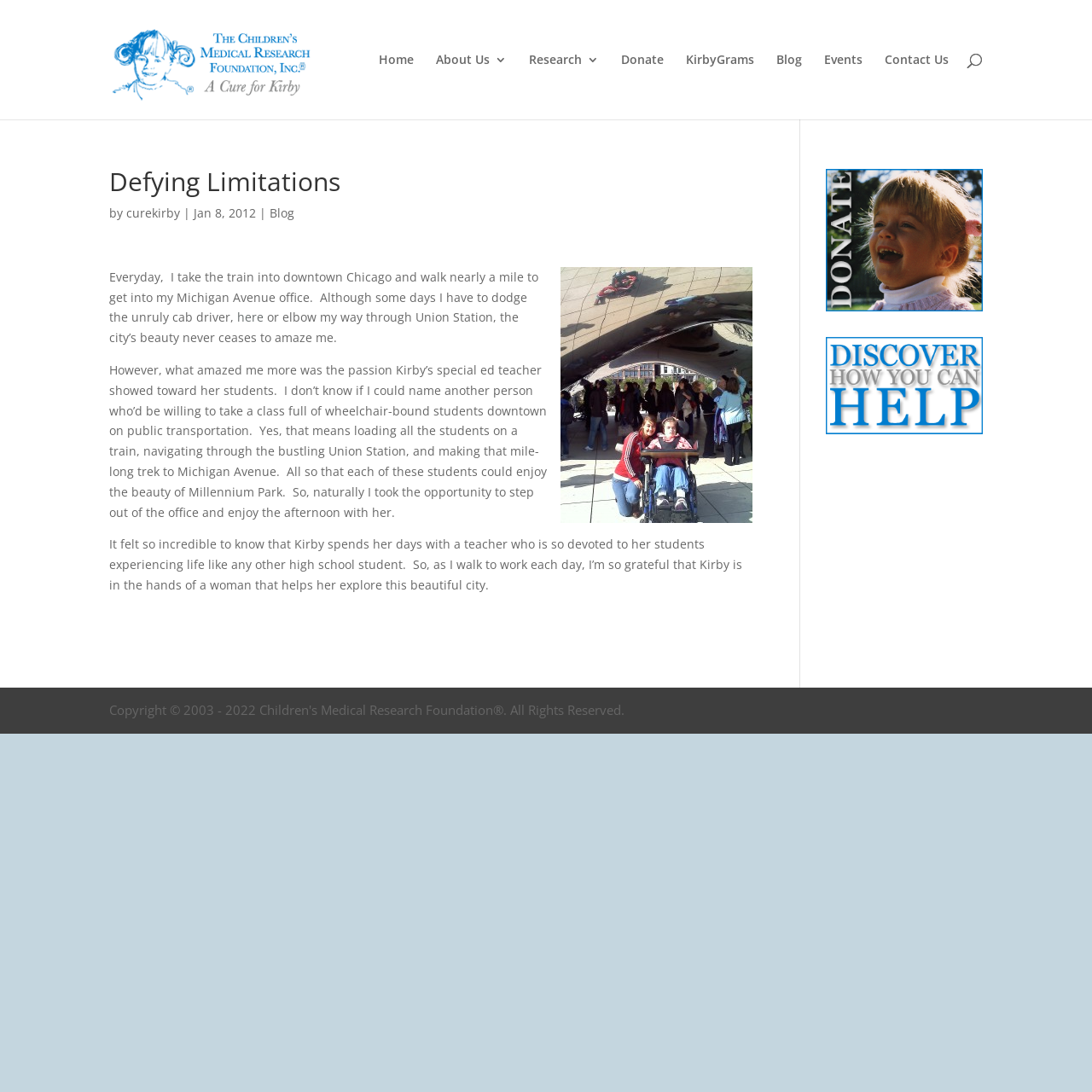Please find the bounding box for the UI component described as follows: "alt="Donate to Cure Kirby"".

[0.756, 0.273, 0.9, 0.307]